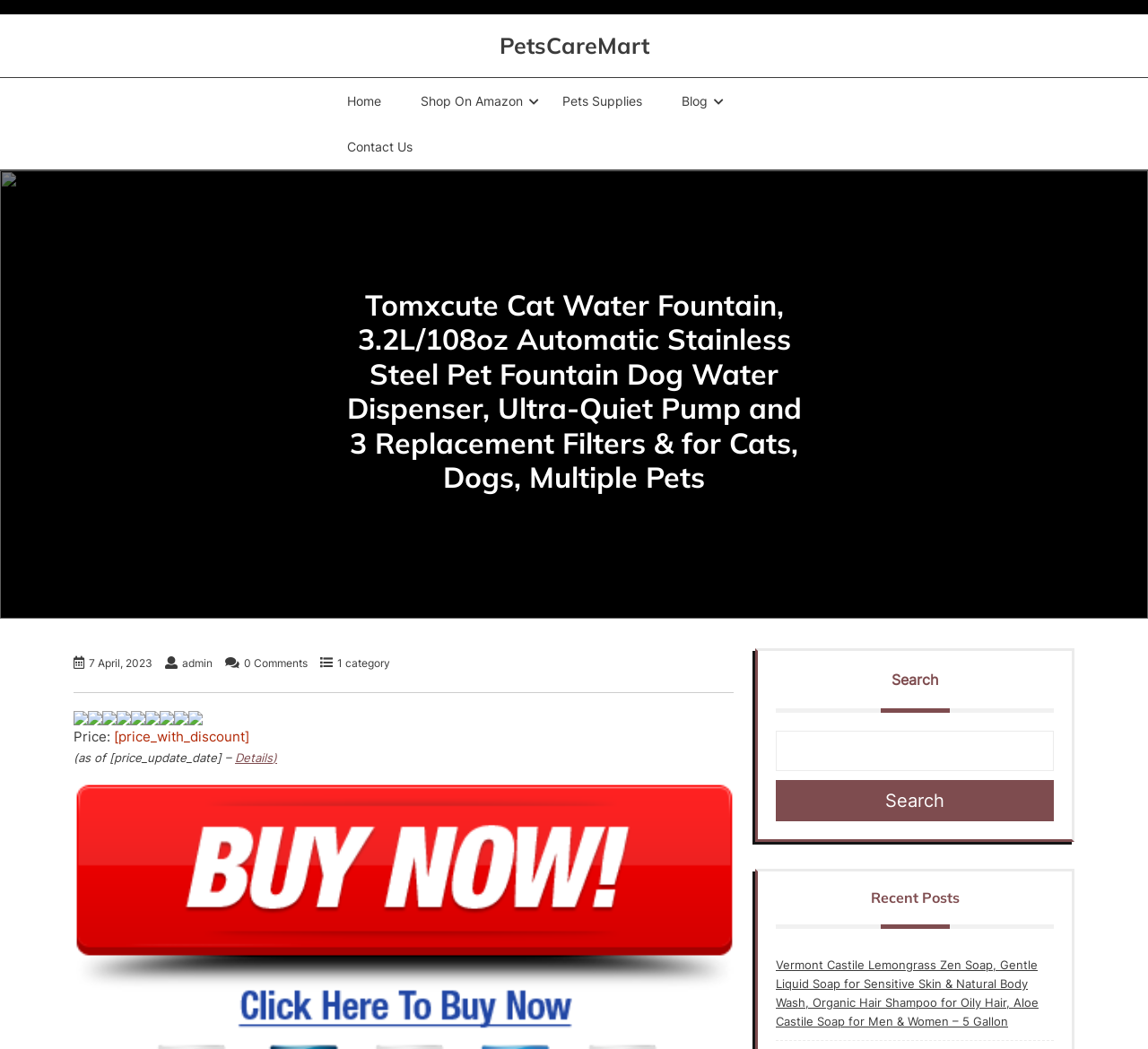Provide the bounding box coordinates of the HTML element described by the text: "Search". The coordinates should be in the format [left, top, right, bottom] with values between 0 and 1.

[0.676, 0.744, 0.918, 0.783]